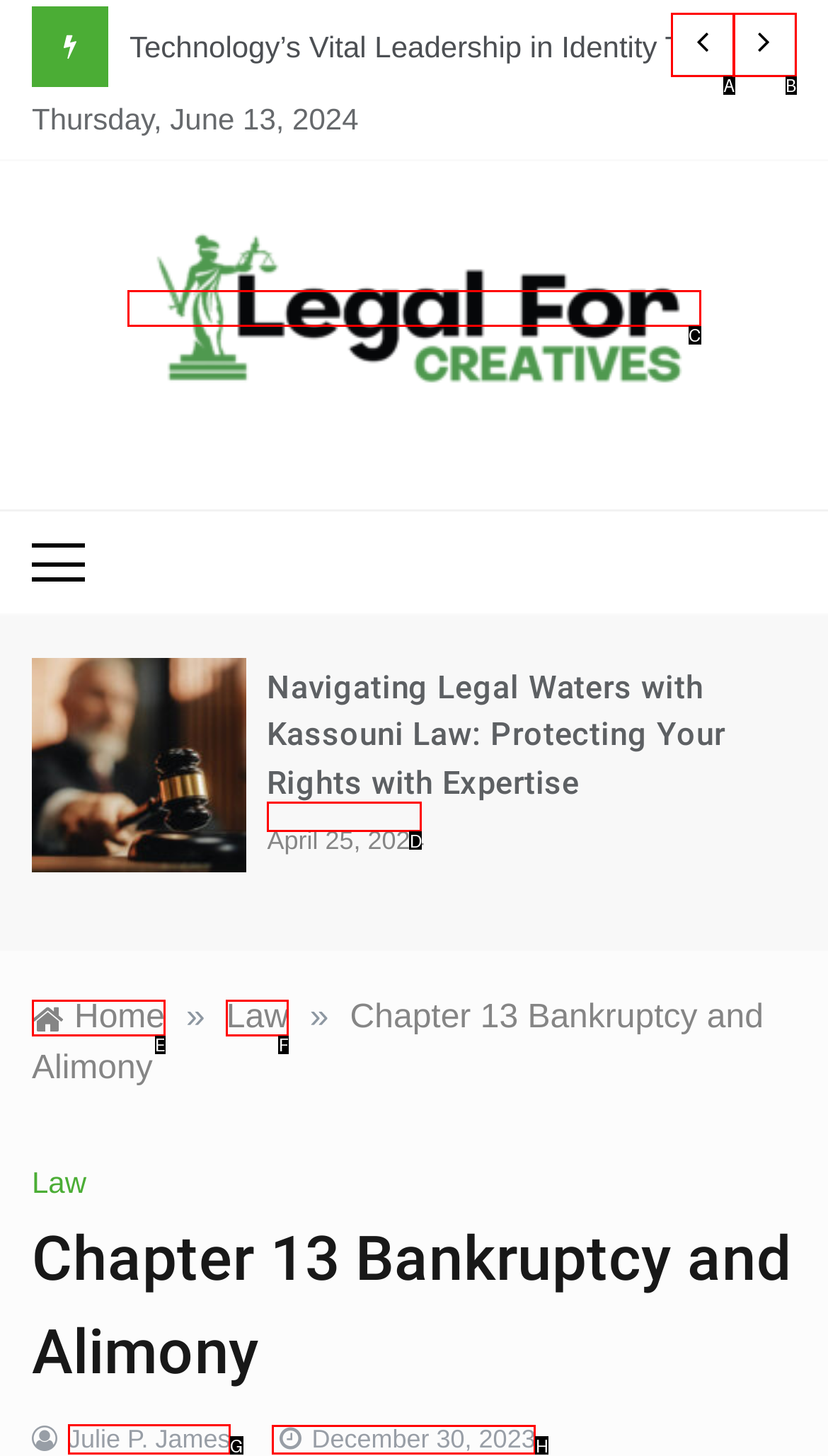Identify the correct UI element to click to achieve the task: view December 30, 2023 post.
Answer with the letter of the appropriate option from the choices given.

H